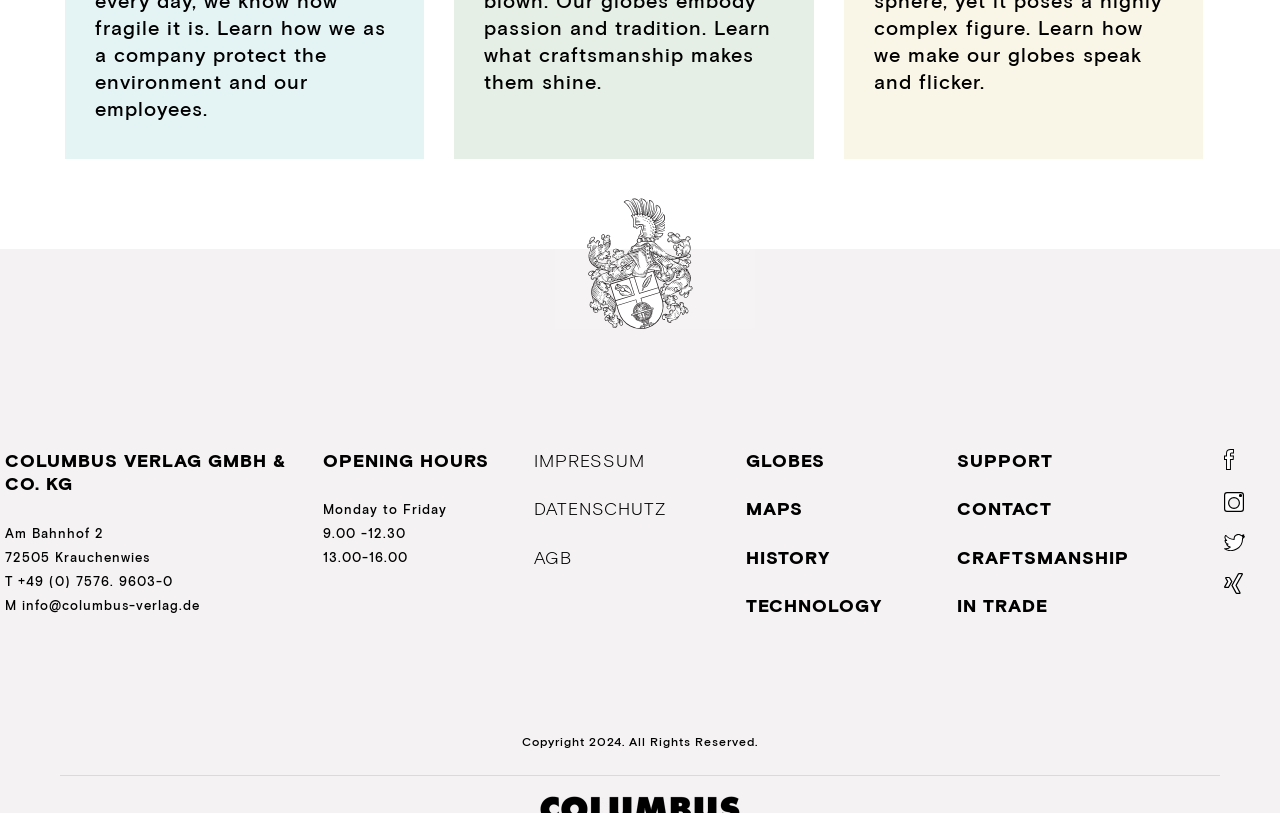Using the given element description, provide the bounding box coordinates (top-left x, top-left y, bottom-right x, bottom-right y) for the corresponding UI element in the screenshot: CRAFTSMANSHIP

[0.748, 0.671, 0.882, 0.698]